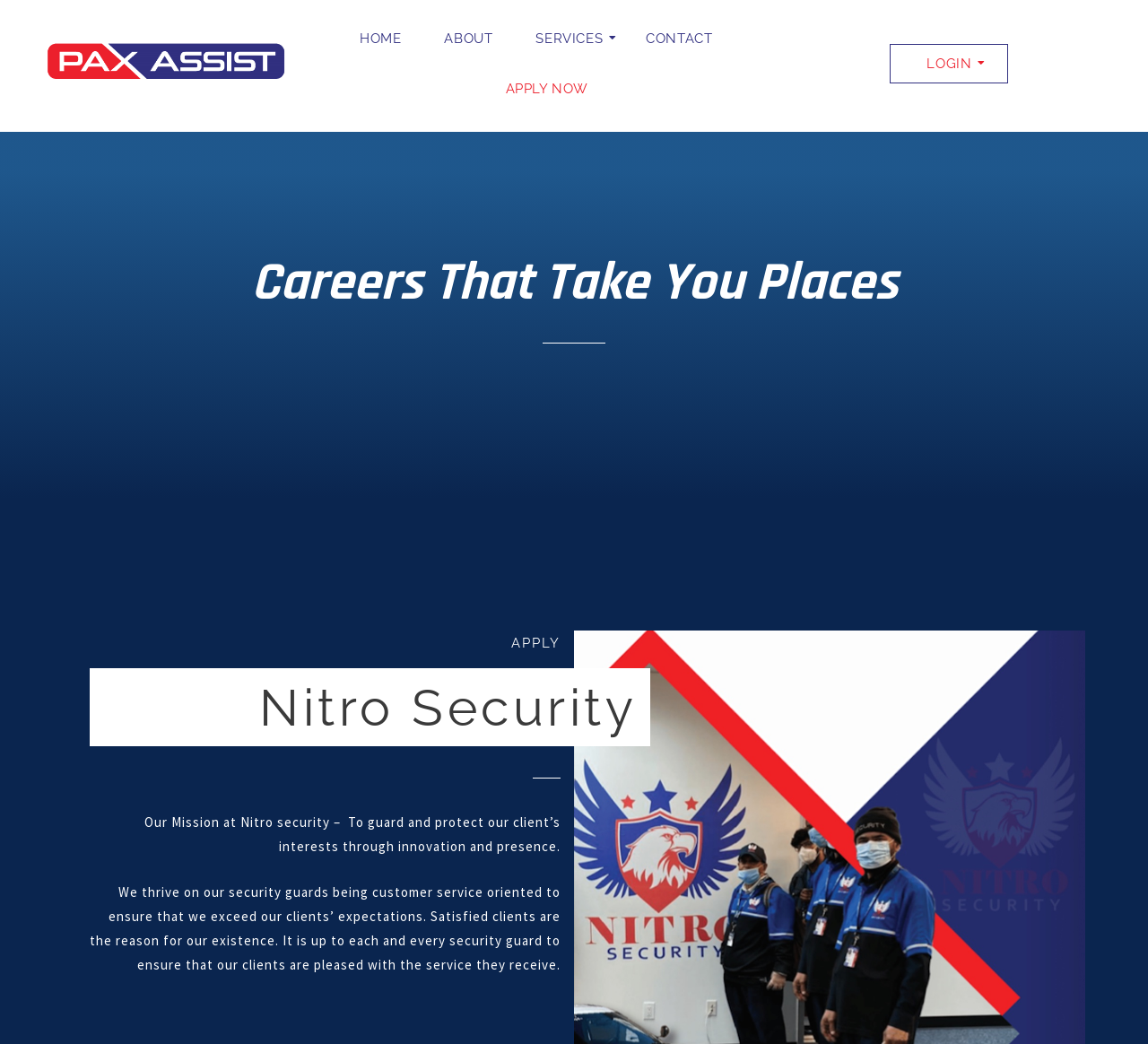Describe all the key features and sections of the webpage thoroughly.

The webpage is about careers at PAX Assist, with a focus on Nitro Security. At the top left, there is a layout table with two links, followed by a navigation menu with links to HOME, ABOUT, SERVICES, CONTACT, and APPLY NOW. The APPLY NOW link is slightly below the navigation menu. On the top right, there is a LOGIN link.

Below the navigation menu, there is a header section with three headings. The first heading, "Careers That Take You Places", is prominently displayed. The second heading, "APPLY", is located below the first one, and the third heading, "Nitro Security", is positioned below the second one.

Under the headings, there are two paragraphs of text. The first paragraph describes the mission of Nitro Security, which is to guard and protect clients' interests through innovation and presence. The second paragraph explains the company's focus on customer service, ensuring that clients are pleased with the service they receive.

Overall, the webpage appears to be a careers page for Nitro Security, with a focus on the company's mission and values.